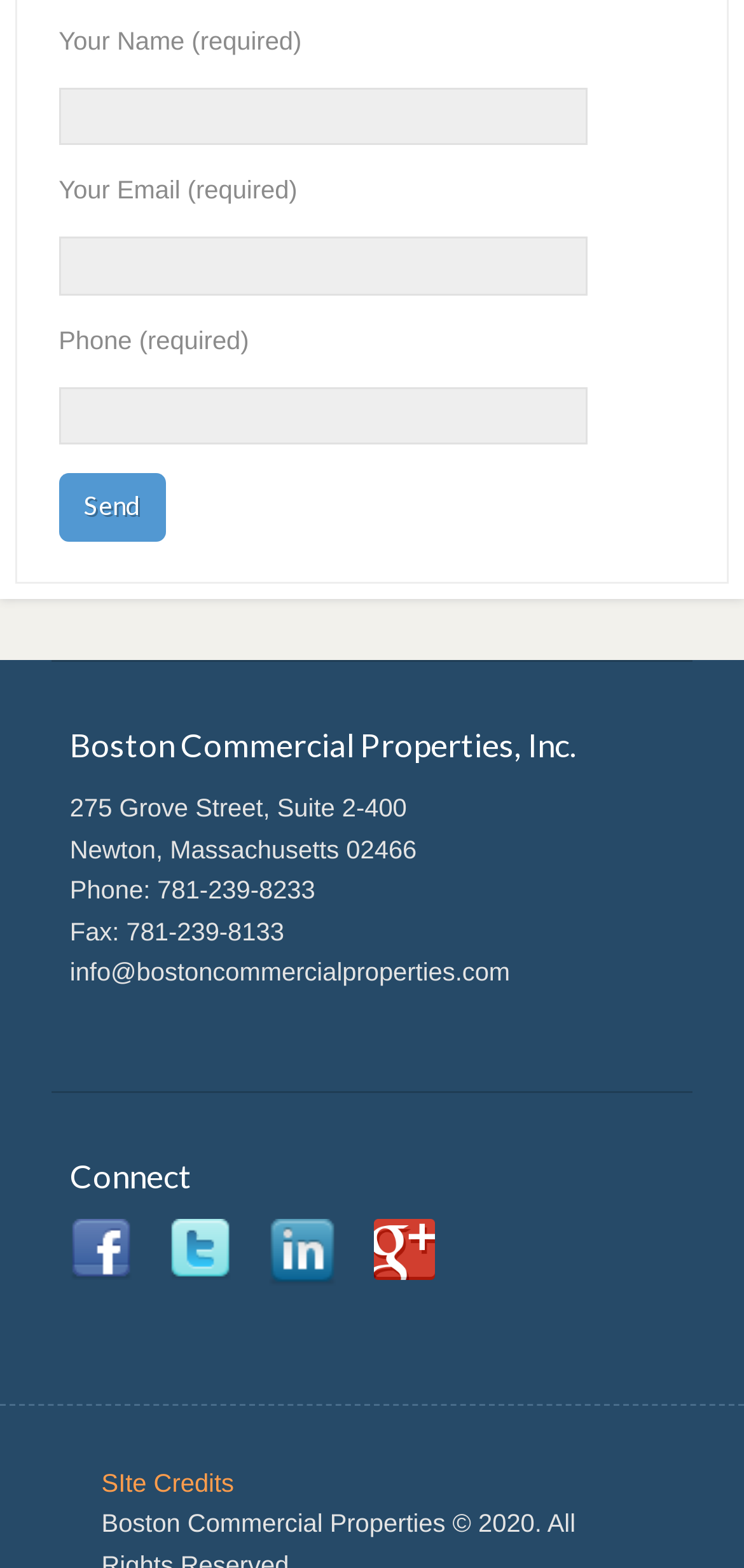Identify the bounding box coordinates of the clickable section necessary to follow the following instruction: "Enter your name". The coordinates should be presented as four float numbers from 0 to 1, i.e., [left, top, right, bottom].

[0.079, 0.056, 0.79, 0.093]